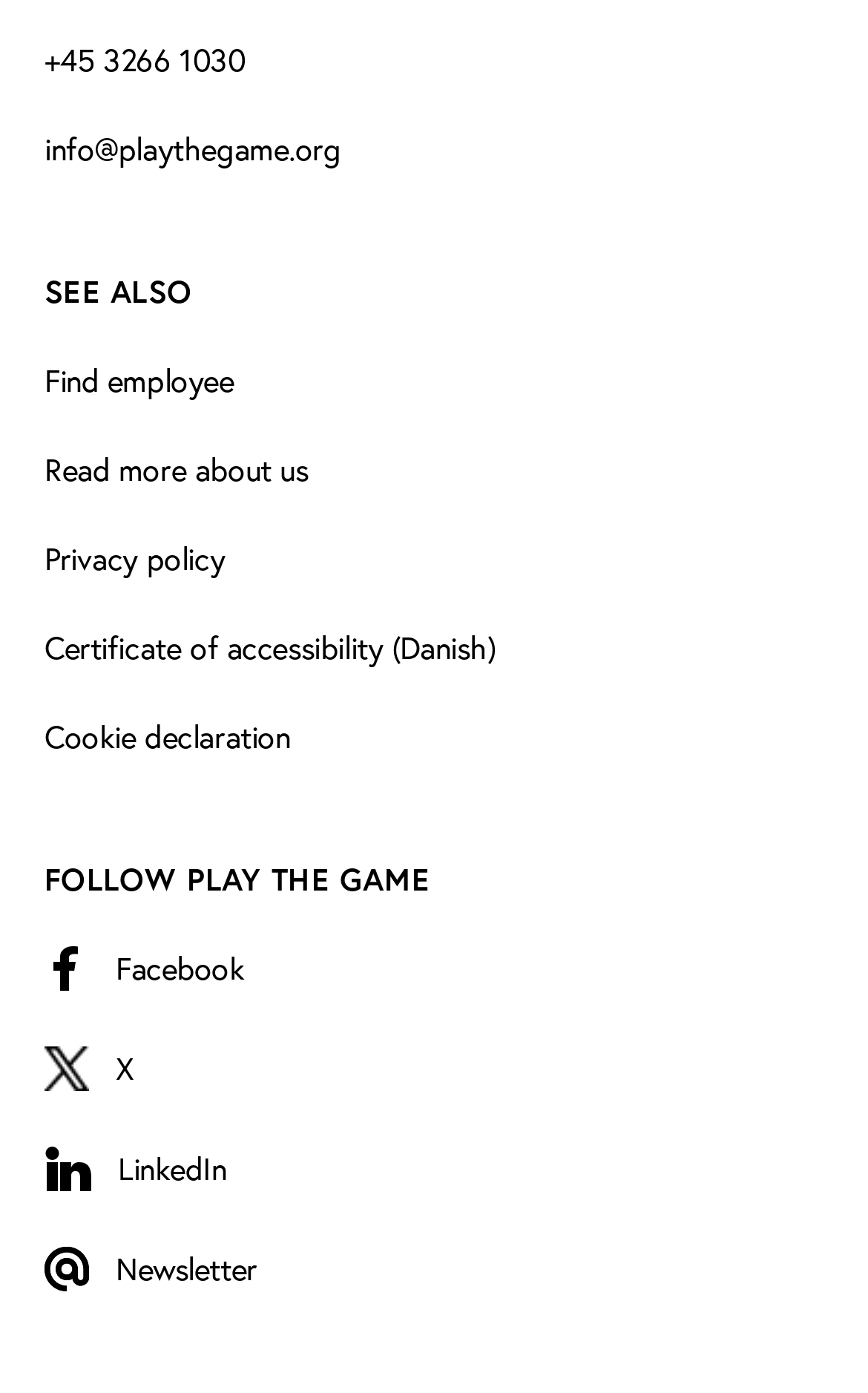Please identify the coordinates of the bounding box that should be clicked to fulfill this instruction: "Call the phone number".

[0.051, 0.027, 0.283, 0.058]